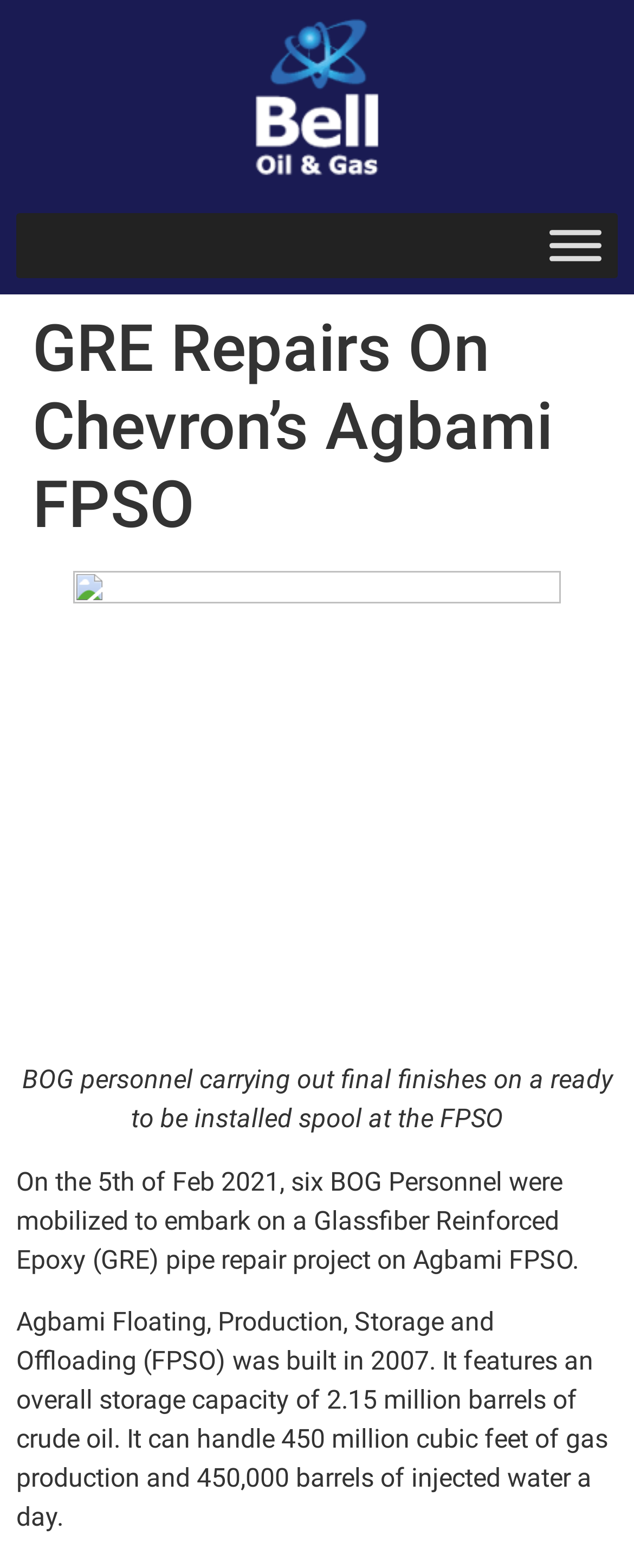Determine the main heading of the webpage and generate its text.

GRE Repairs On Chevron’s Agbami FPSO